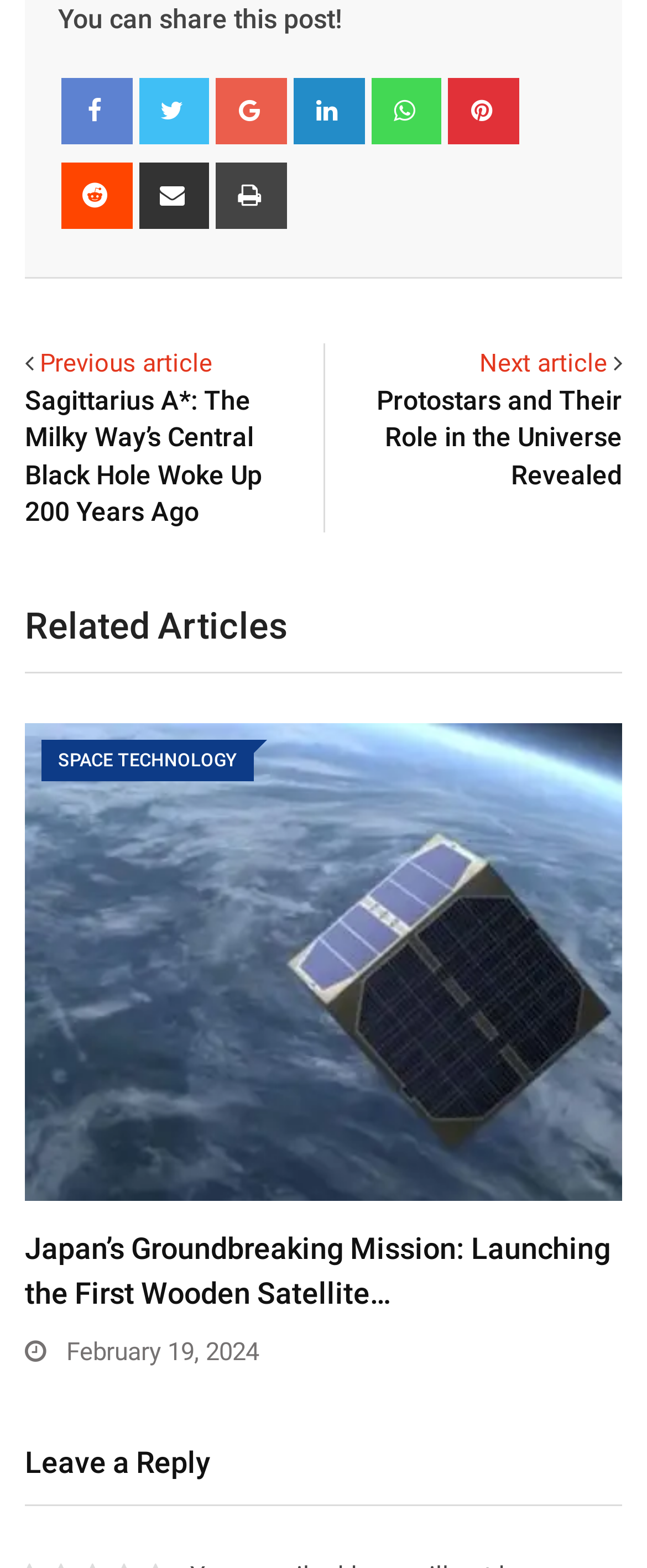What is the date mentioned in the article?
Using the image as a reference, give an elaborate response to the question.

I found the date mentioned in the article by looking at the StaticText element with the text 'February 19, 2024' which is located near the bottom of the webpage.